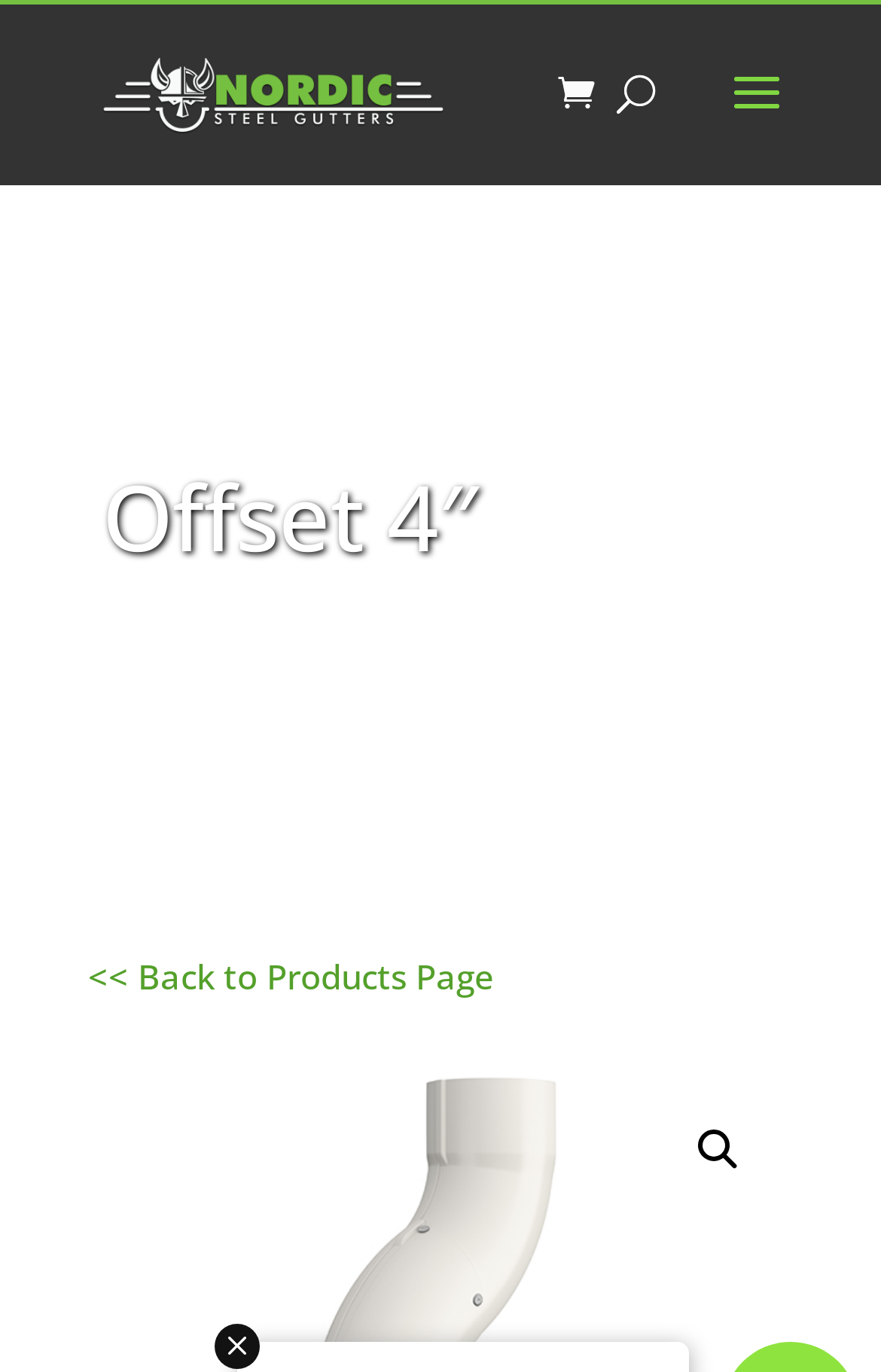Refer to the screenshot and answer the following question in detail:
What is the symbol next to the search box?

The symbol next to the search box is a magnifying glass, which is a common icon used to represent search functionality.